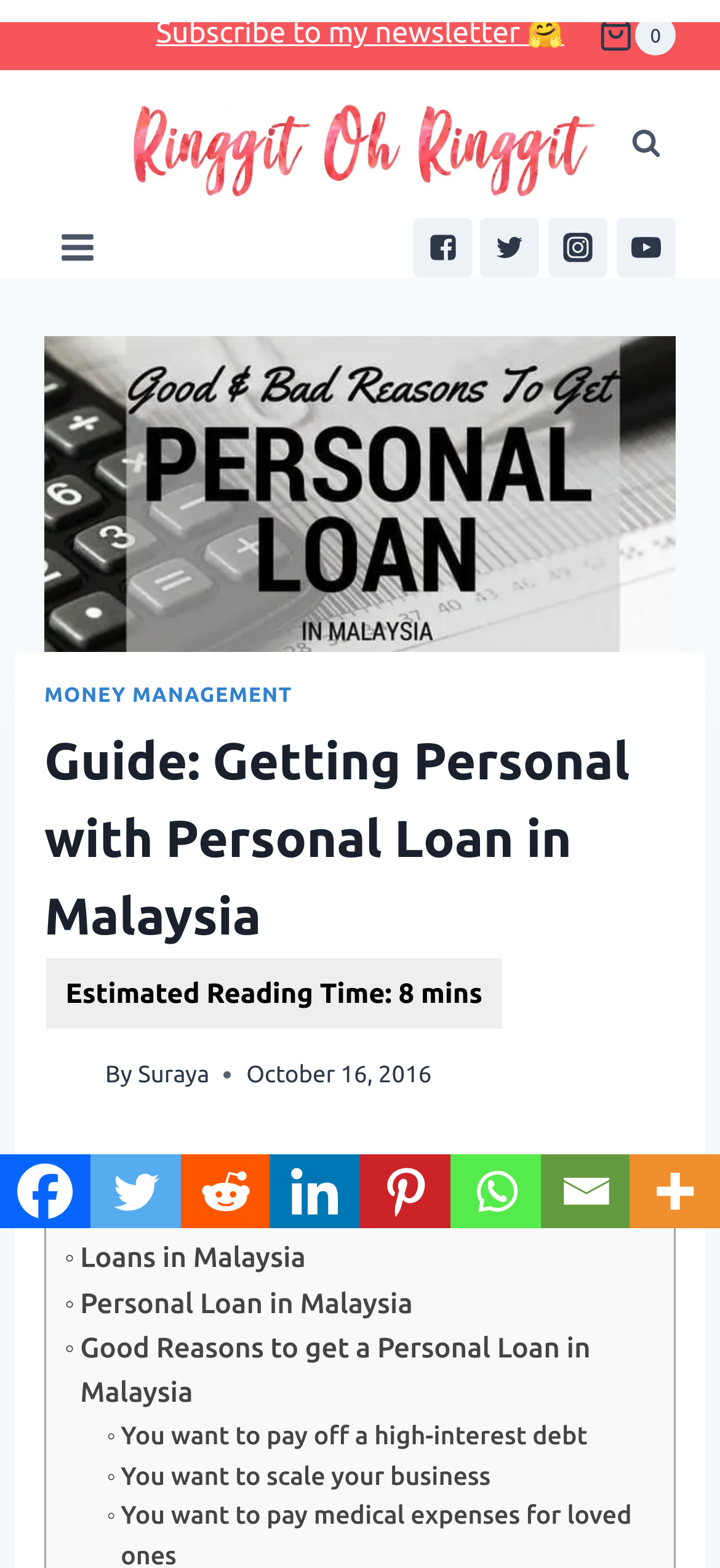What is the topic of the article?
From the screenshot, provide a brief answer in one word or phrase.

Personal Loan in Malaysia